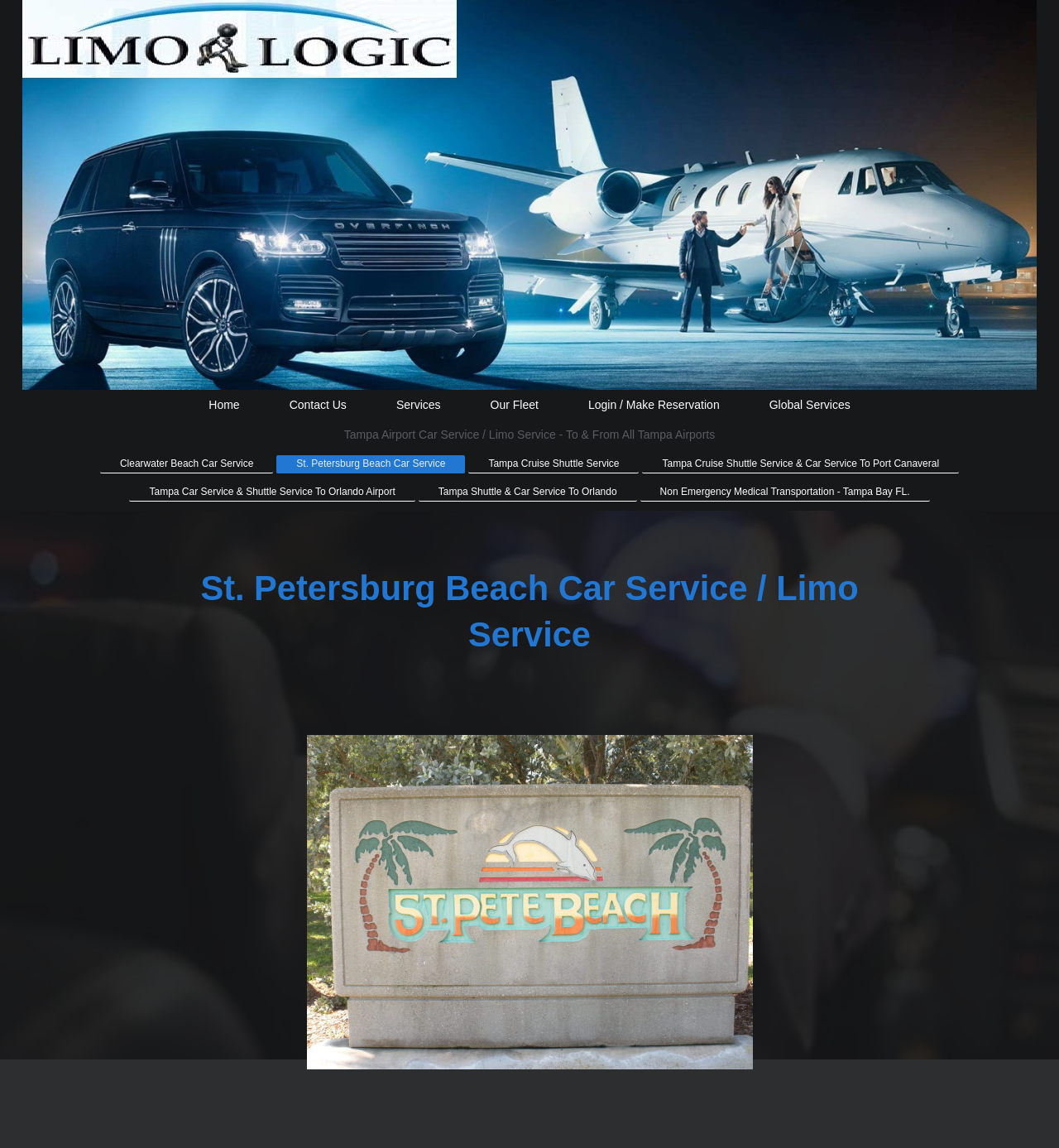Pinpoint the bounding box coordinates for the area that should be clicked to perform the following instruction: "Go to Home page".

[0.175, 0.344, 0.248, 0.362]